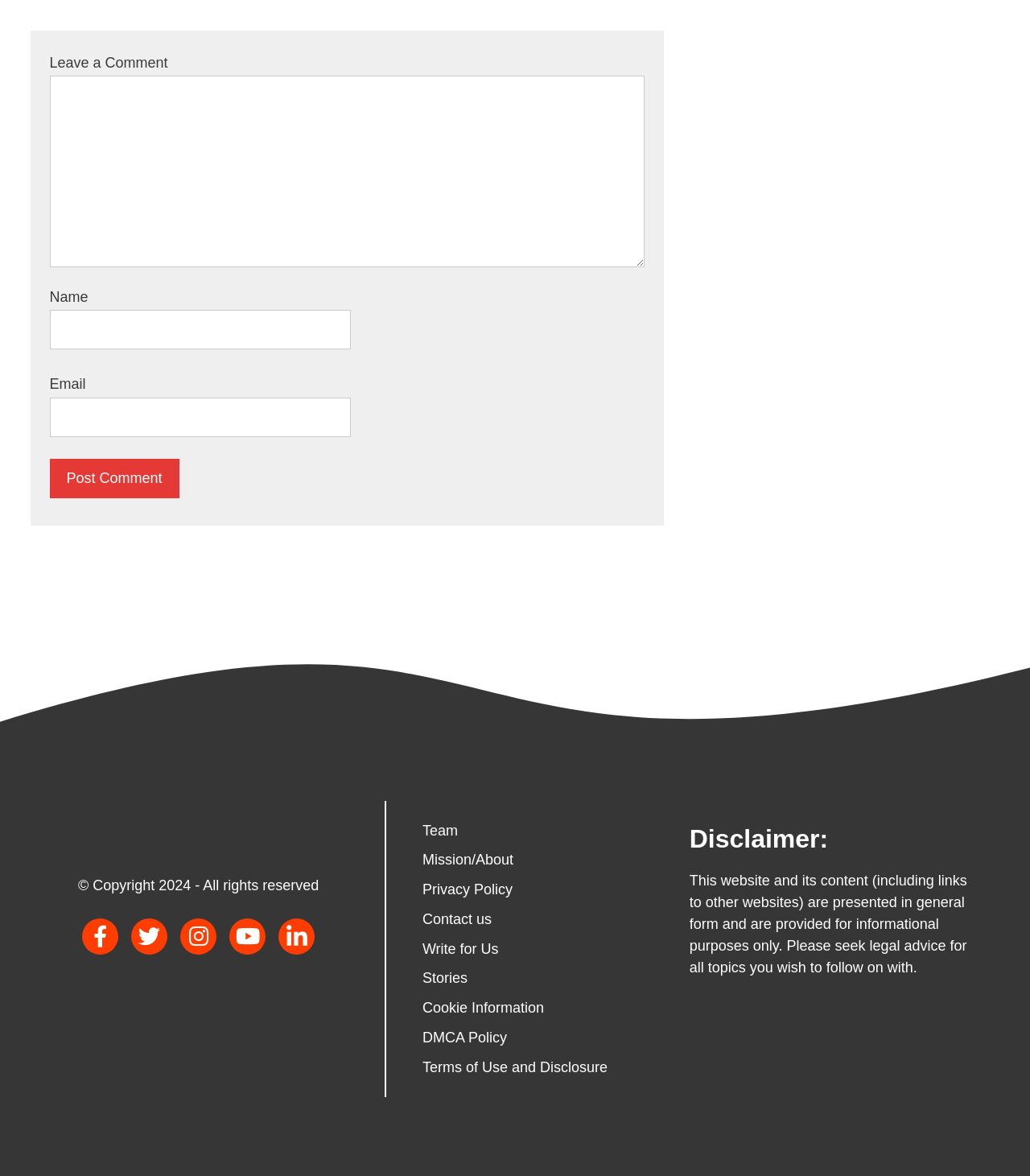Determine the bounding box coordinates of the clickable element to complete this instruction: "visit team page". Provide the coordinates in the format of four float numbers between 0 and 1, [left, top, right, bottom].

[0.41, 0.699, 0.444, 0.713]